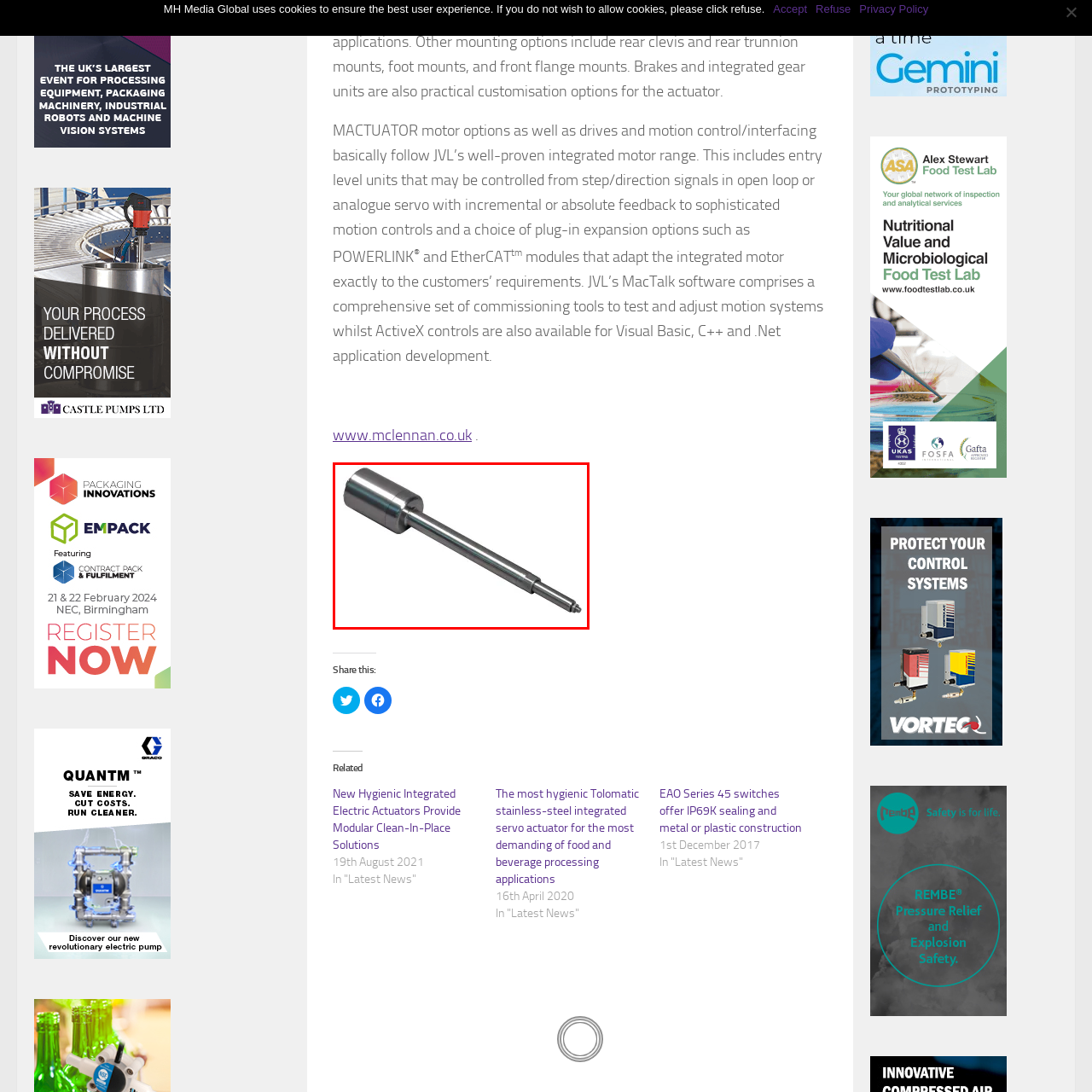Thoroughly describe the content of the image found within the red border.

The image displays a sleek, metallic actuator component, characterized by a cylindrical body and a long, slender shaft extending from one end. The actuator's body has a smooth, polished surface, indicating high-quality manufacturing, which is essential for reliability in motion control applications. This design is typical for actuators used in various industrial settings, including robotics and automation. The parallel structure of the actuator allows it to function effectively within integrated motor systems, facilitating precise movements and adjustments. This component is likely part of a broader solution that includes advanced control systems and interfaces, showcasing its role in enhancing performance in demanding environments.